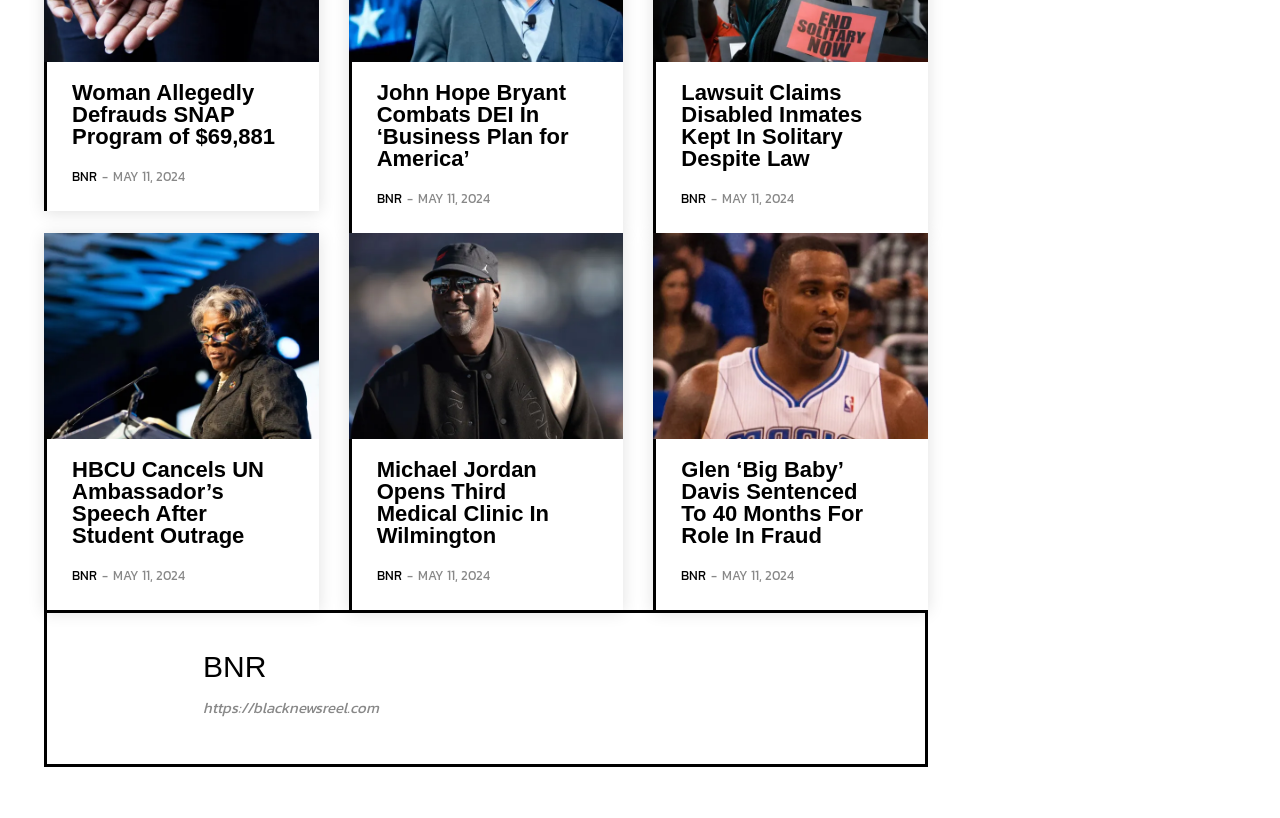Find the bounding box coordinates for the HTML element specified by: "BNR".

[0.056, 0.204, 0.076, 0.227]